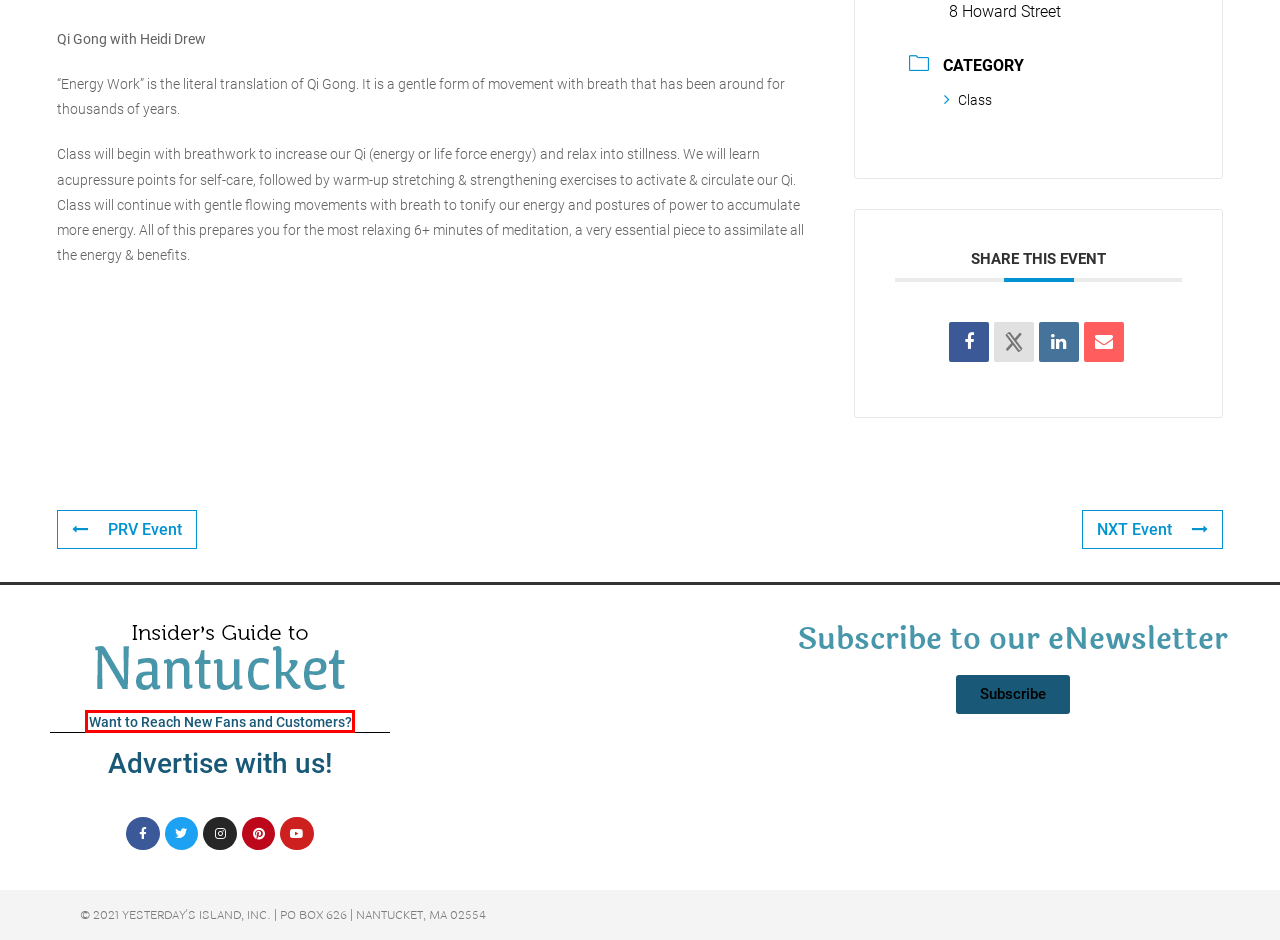Look at the screenshot of a webpage where a red rectangle bounding box is present. Choose the webpage description that best describes the new webpage after clicking the element inside the red bounding box. Here are the candidates:
A. Packages - Nantucket
B. Weekly Mindfulness Meditation Class - Nantucket Events
C. Mindful History: Qi Gong with Heidi Drew - Nantucket Historical Association
D. Nantucket.net Blog | Stay in touch with Nantucket Island, the place you love!
E. Online ELL: Group Conversation – Intermediate - Nantucket Events
F. Events - Nantucket Events
G. Lodging - Find the Best Lodging to Stay For Your Vacation on Nantucket
H. Robly Email Marketing

A